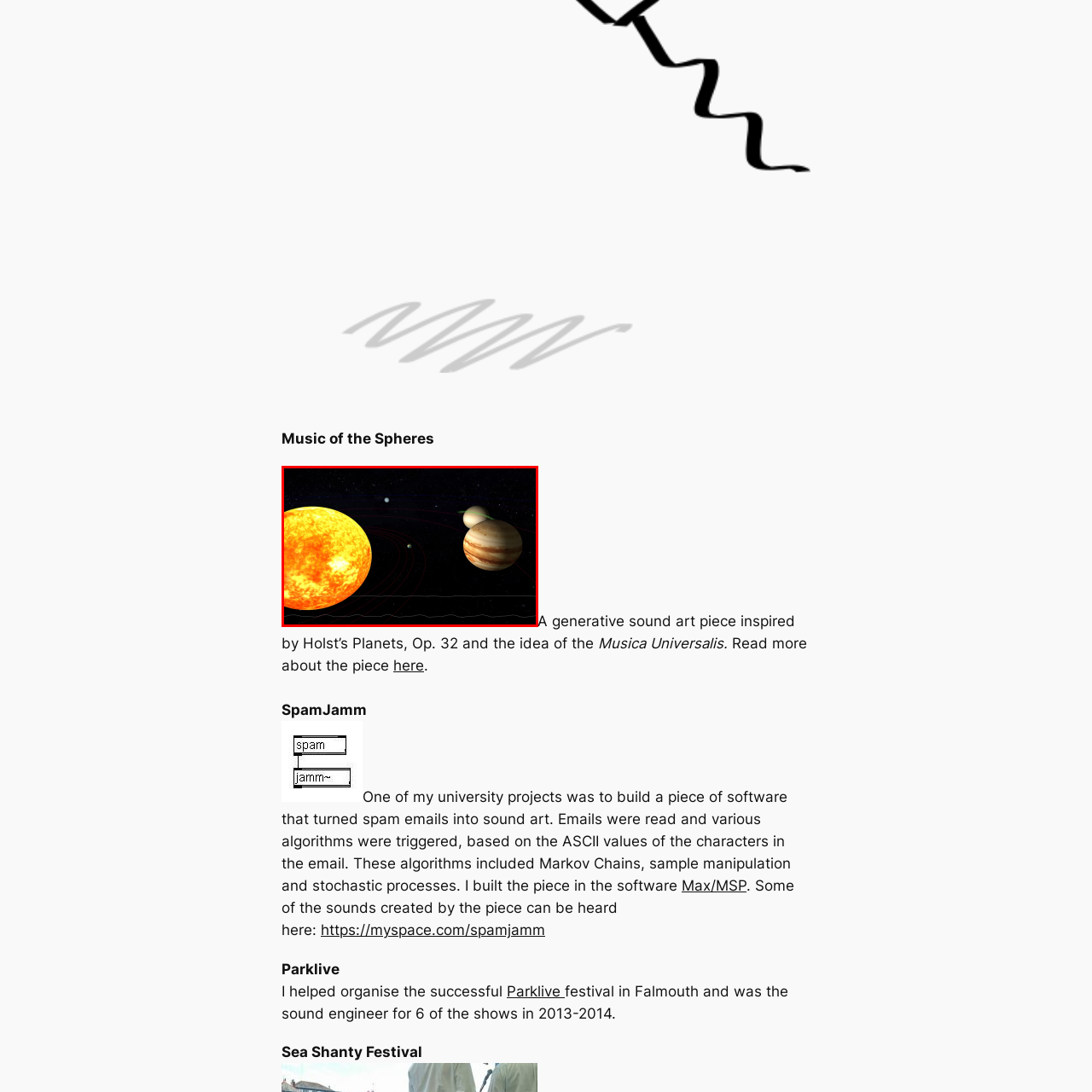Create a detailed narrative describing the image bounded by the red box.

The image depicts a vibrant representation of our solar system, highlighting the Sun as a luminous yellow sphere, surrounded by various planets, including Jupiter, with its distinct banding. This celestial scene is set against a dark starry background, enhancing the visual contrast and emphasizing the grandeur of space. The image likely accompanies the project titled "Music of the Spheres," which is described as a generative sound art piece inspired by Holst's *Planets, Op. 32*, connecting the beauty of music and the cosmos. This piece invites viewers to explore the relationship between sound and the universe, reflecting on concepts like Musica Universalis, which suggests a cosmic harmony.